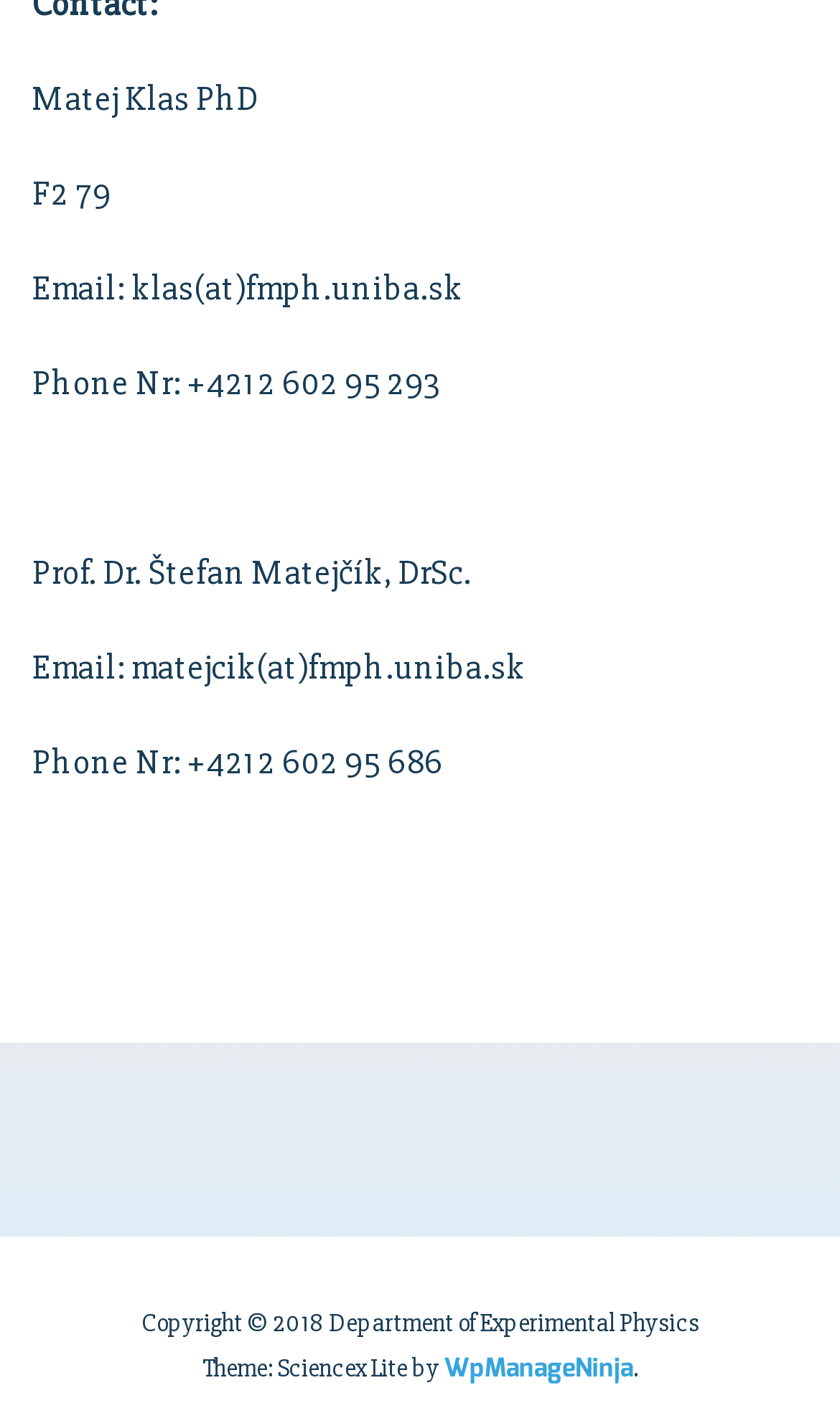Given the element description "WpManageNinja", identify the bounding box of the corresponding UI element.

[0.528, 0.949, 0.754, 0.978]